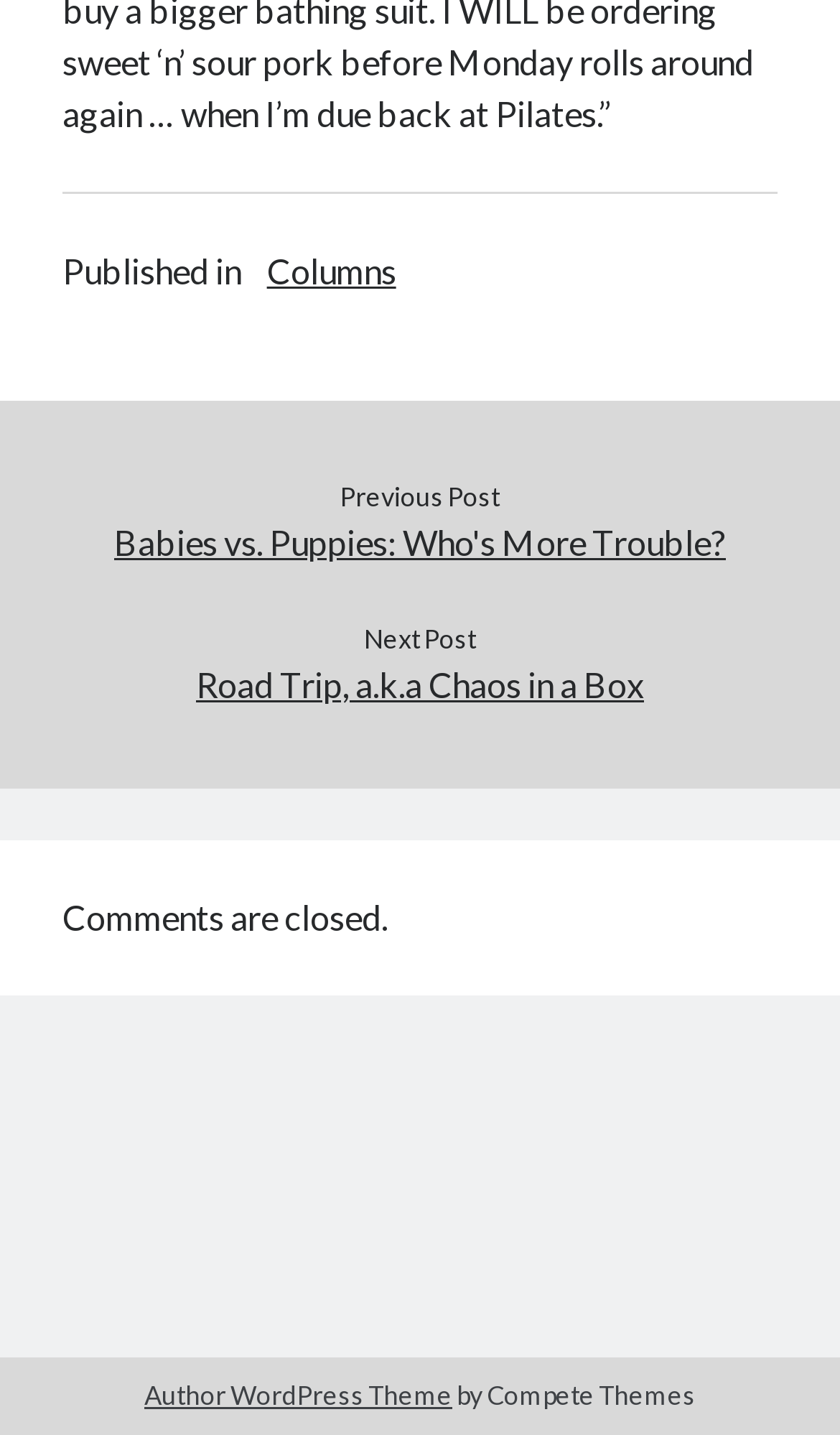Please determine the bounding box coordinates for the UI element described as: "Columns".

[0.318, 0.171, 0.471, 0.207]